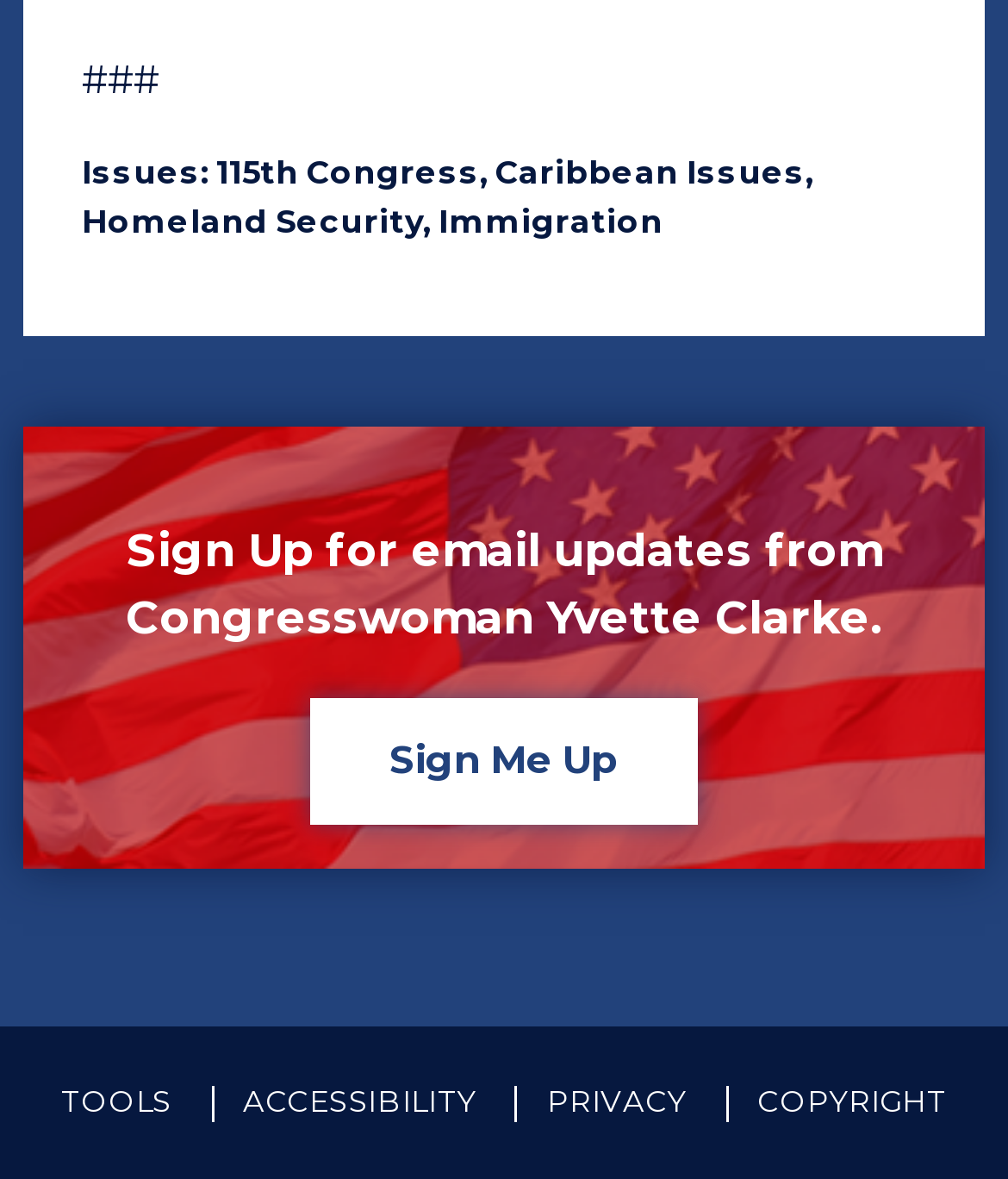Locate the bounding box coordinates of the area where you should click to accomplish the instruction: "Check out Wifi Hat".

None